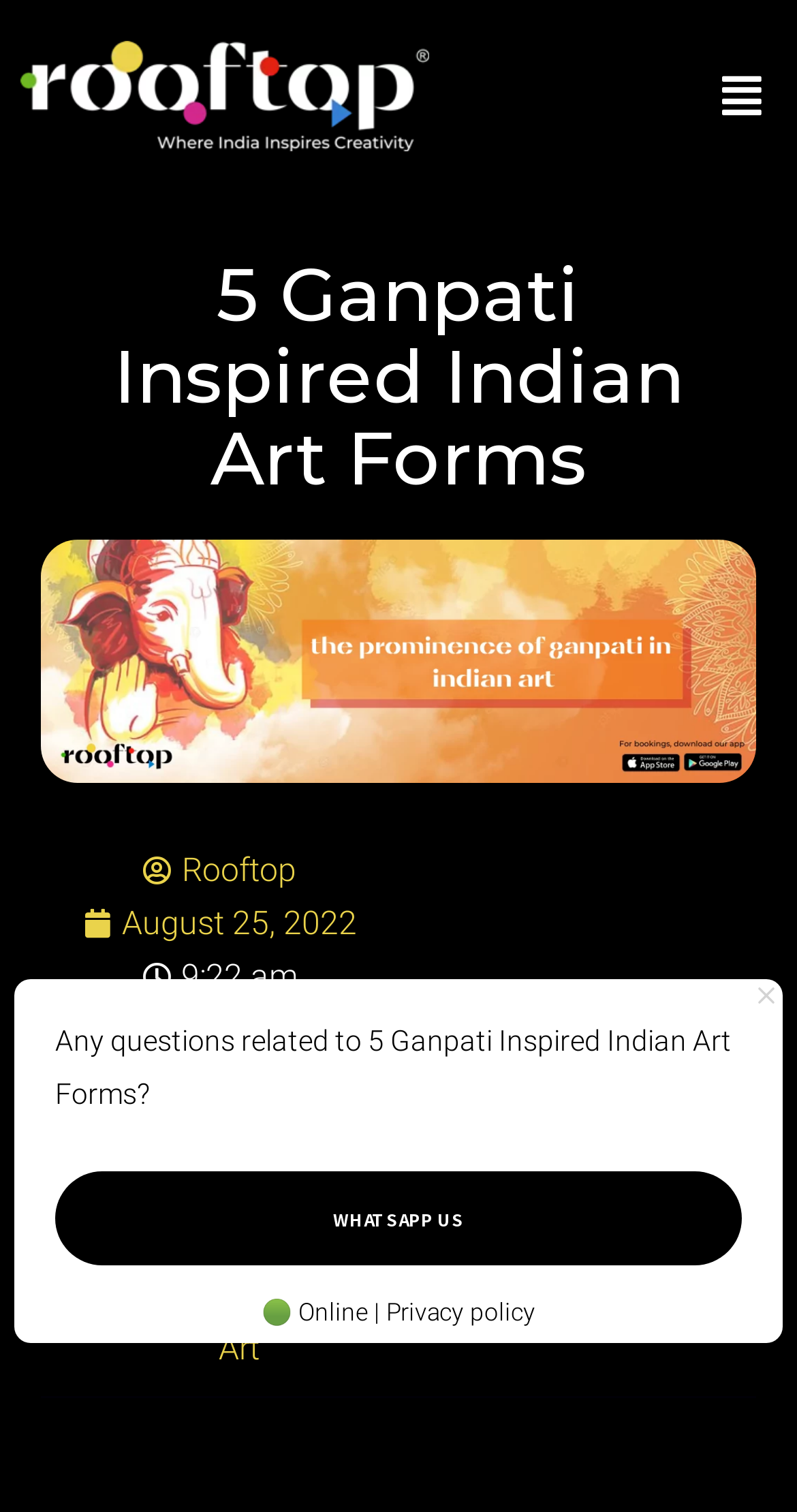Describe all the key features and sections of the webpage thoroughly.

This webpage is about exploring an unexplored side of Ganesha paintings and Indian art, specifically showcasing 5 Ganpati inspired Indian art forms. 

At the top left, there is a link to "Learn Indian art online" accompanied by an image. On the top right, a menu button is located. 

Below the menu button, a prominent heading "5 Ganpati Inspired Indian Art Forms" is displayed. 

To the right of the heading, an image related to "The prominence of Ganpati in India Art" is placed. 

Further down, there are several links and text elements arranged in a vertical column. These links include "Rooftop", "August 25, 2022", "festivals", "ganesh Chaturthi", "Ganpati", "indian art", "Kaavi Art", "Kerala Mural", "Pattachitra", "Tanjore art", and "Warli Art". These links are interspersed with static text elements, including commas and a timestamp "9:22 am". 

On the bottom right, there are two images, one of which is a WhatsApp button, and a static text element "Any questions related to 5 Ganpati Inspired Indian Art Forms?". 

Below this, a "WHATSAPP US" button is positioned. 

At the very bottom, a static text element "🟢 Online | Privacy policy" is displayed, accompanied by an image.